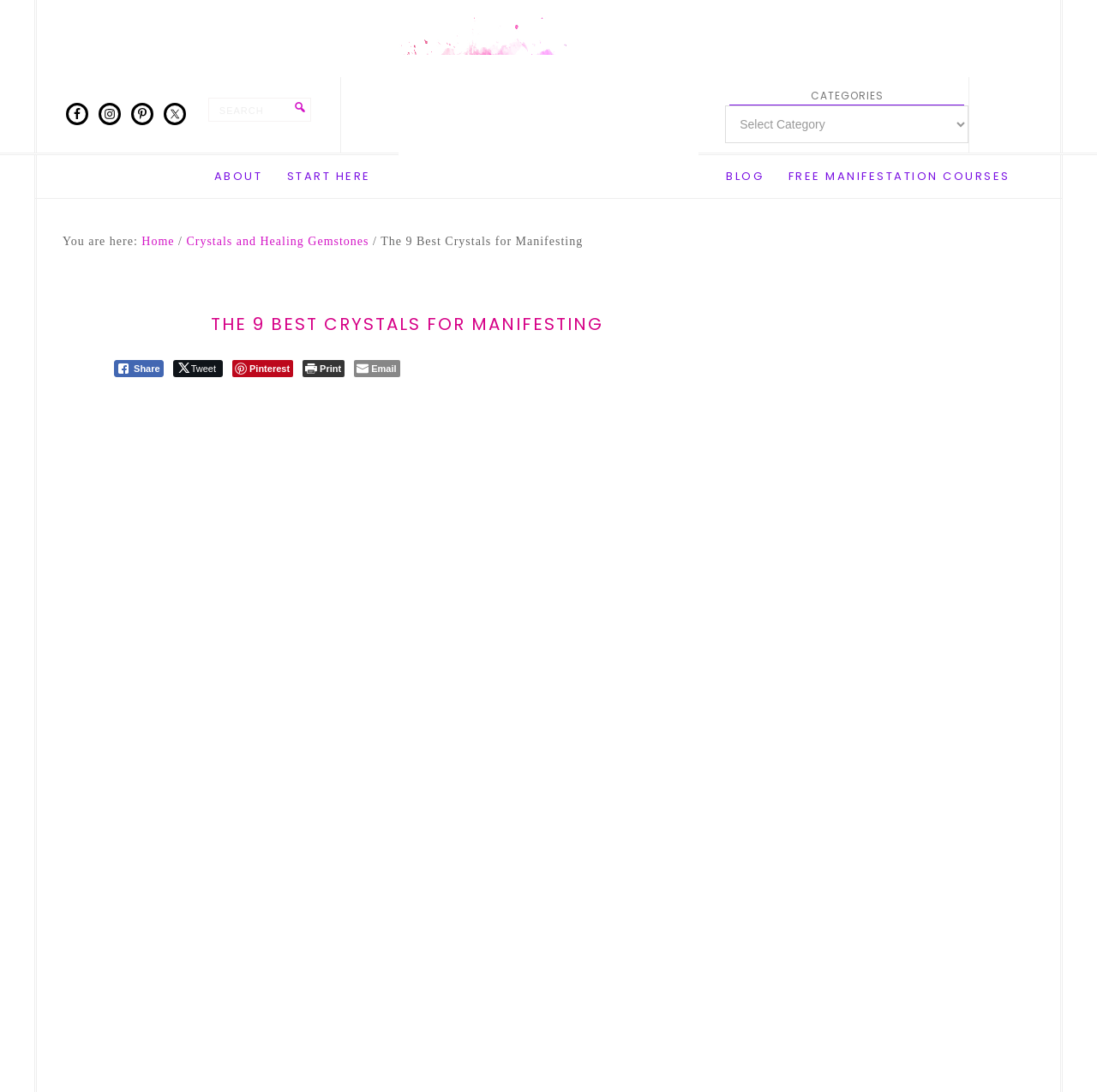What is the purpose of the search box?
Kindly give a detailed and elaborate answer to the question.

The search box is located at the top of the webpage, and it is likely used to search for specific content within the website. This is a common feature found on many websites, allowing users to quickly find what they are looking for.